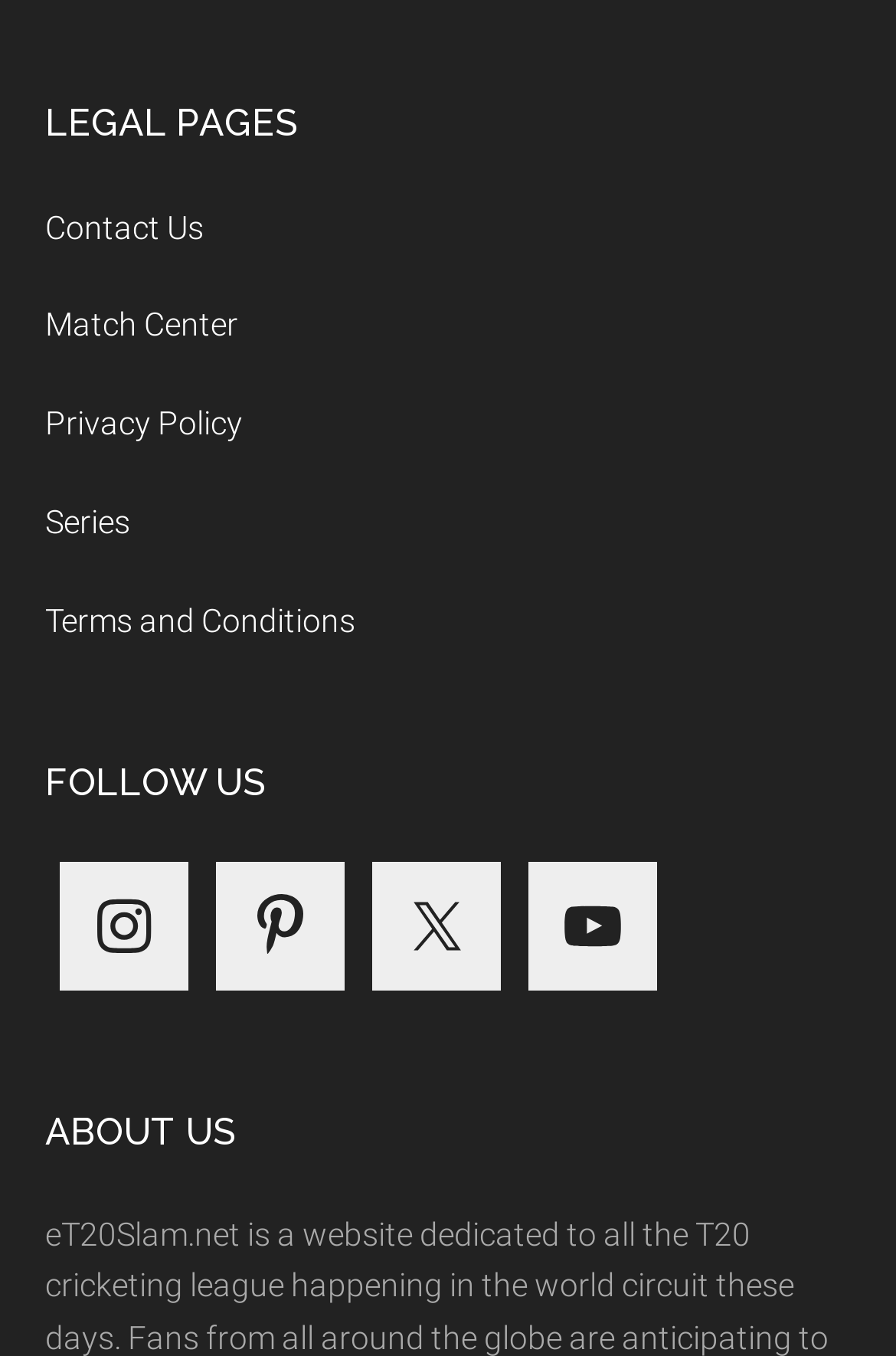Please provide the bounding box coordinates for the element that needs to be clicked to perform the following instruction: "follow us on instagram". The coordinates should be given as four float numbers between 0 and 1, i.e., [left, top, right, bottom].

[0.065, 0.635, 0.209, 0.73]